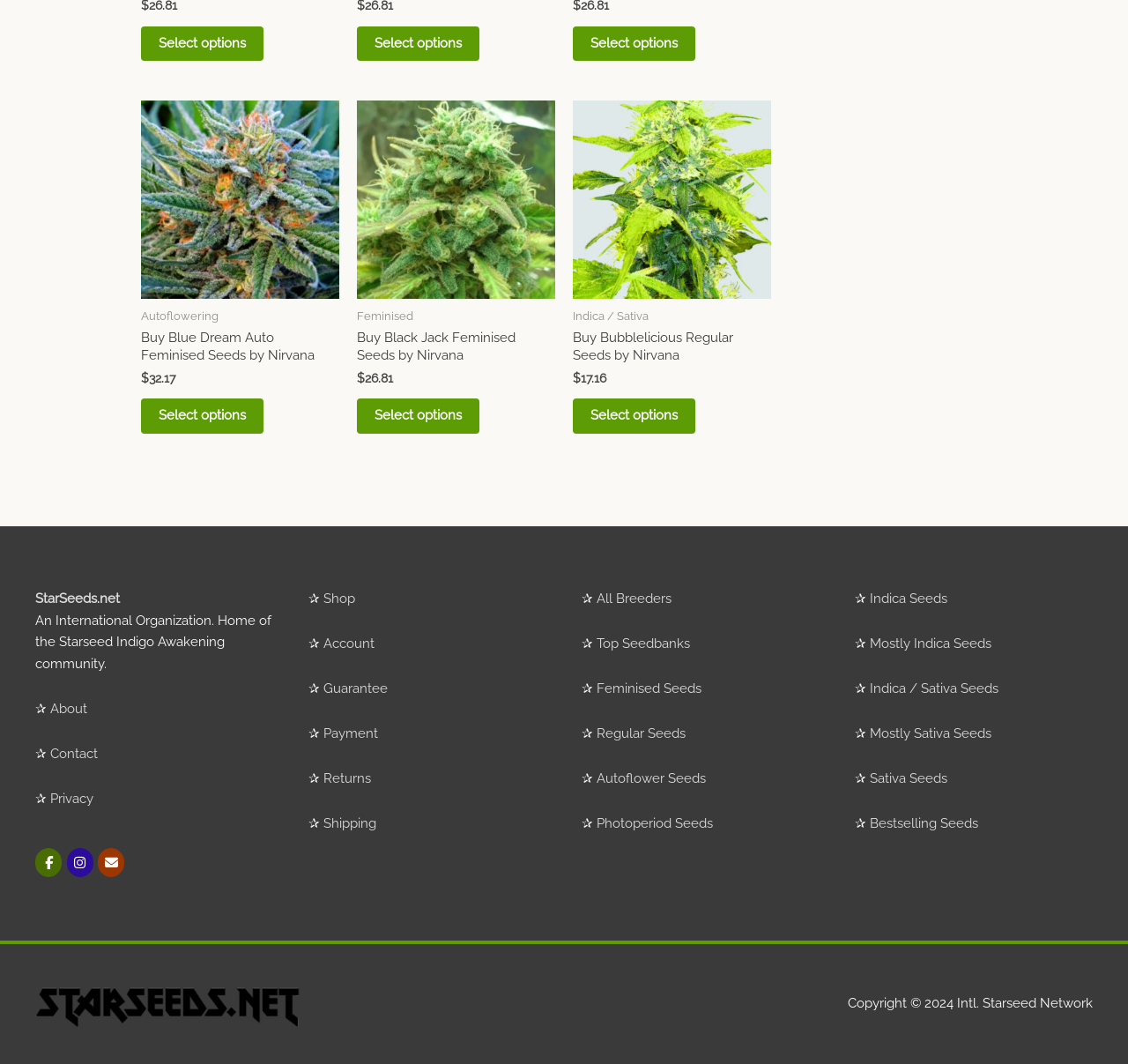Find the bounding box coordinates for the area that must be clicked to perform this action: "Check Copyright information".

[0.752, 0.935, 0.848, 0.95]